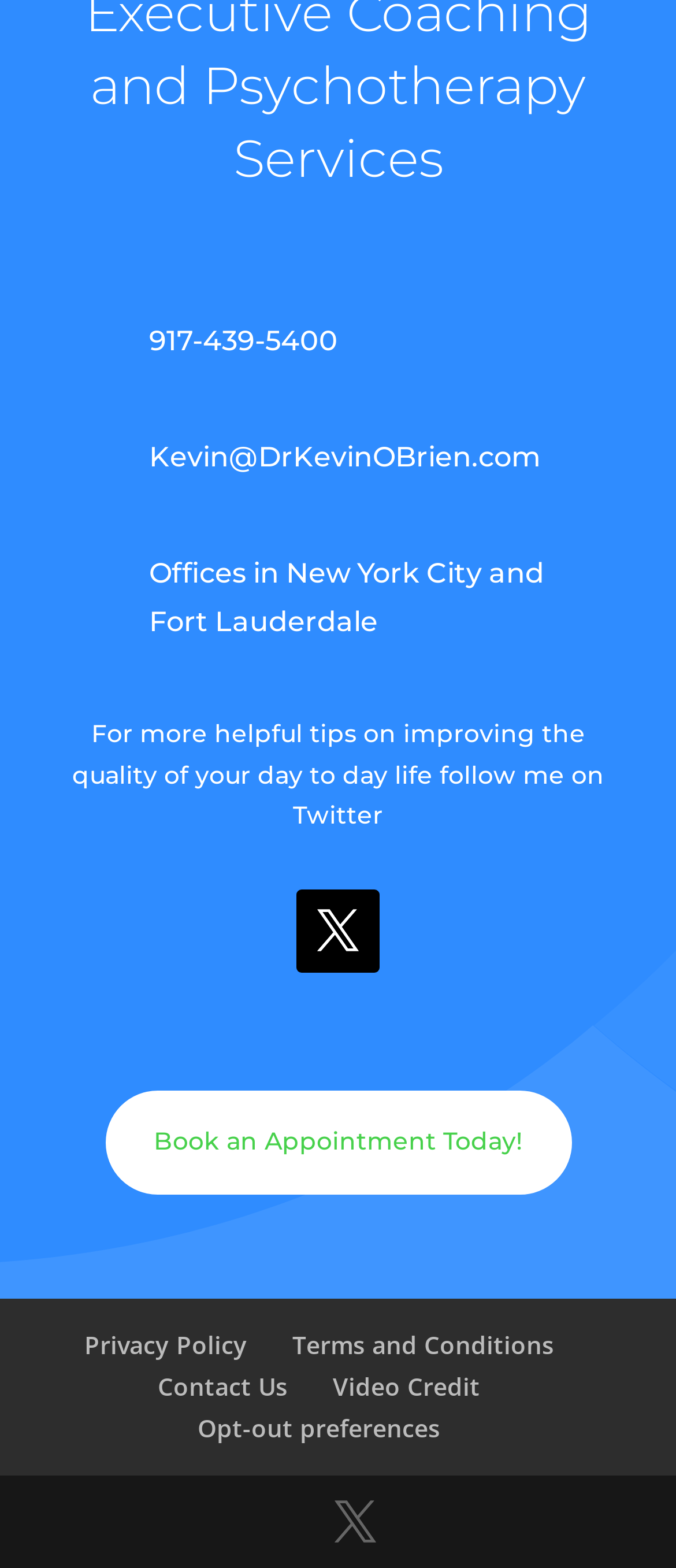Given the description of the UI element: "Opt-out preferences", predict the bounding box coordinates in the form of [left, top, right, bottom], with each value being a float between 0 and 1.

[0.292, 0.9, 0.651, 0.921]